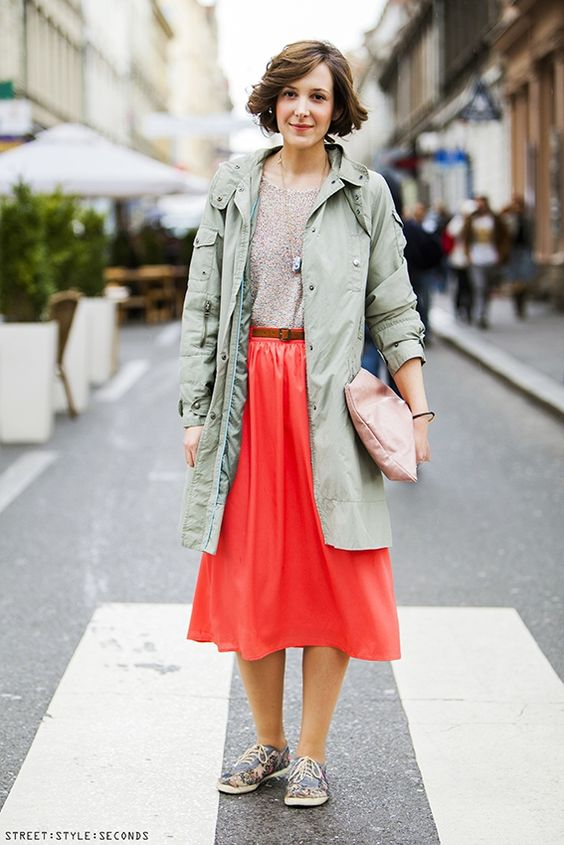Please provide a comprehensive answer to the question based on the screenshot: What is the atmosphere of the urban scene in the background?

The caption describes the urban scene in the background as 'bustling', with people strolling and tables set outside cafes, which suggests a lively and vibrant atmosphere.